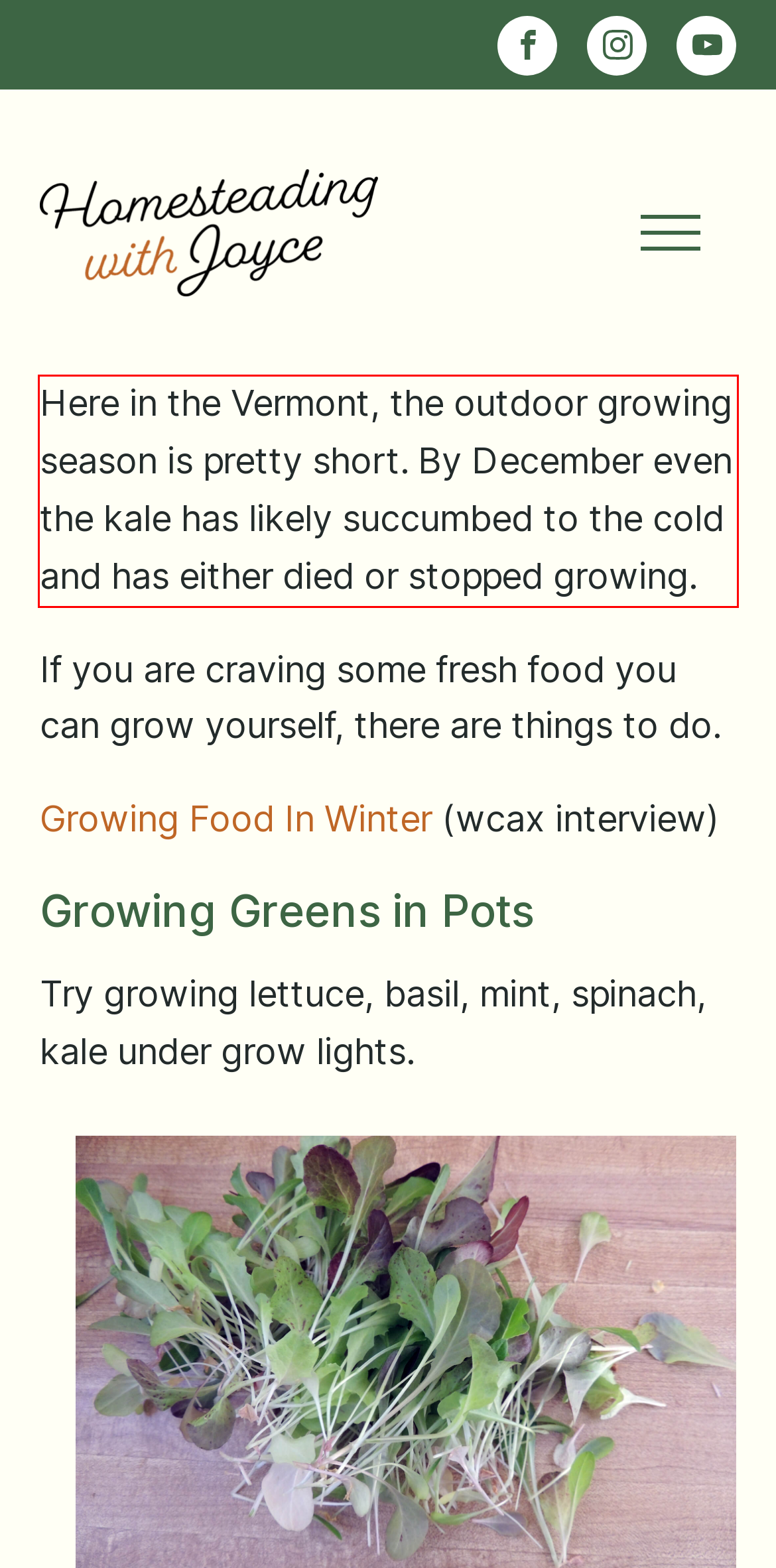Observe the screenshot of the webpage that includes a red rectangle bounding box. Conduct OCR on the content inside this red bounding box and generate the text.

Here in the Vermont, the outdoor growing season is pretty short. By December even the kale has likely succumbed to the cold and has either died or stopped growing.